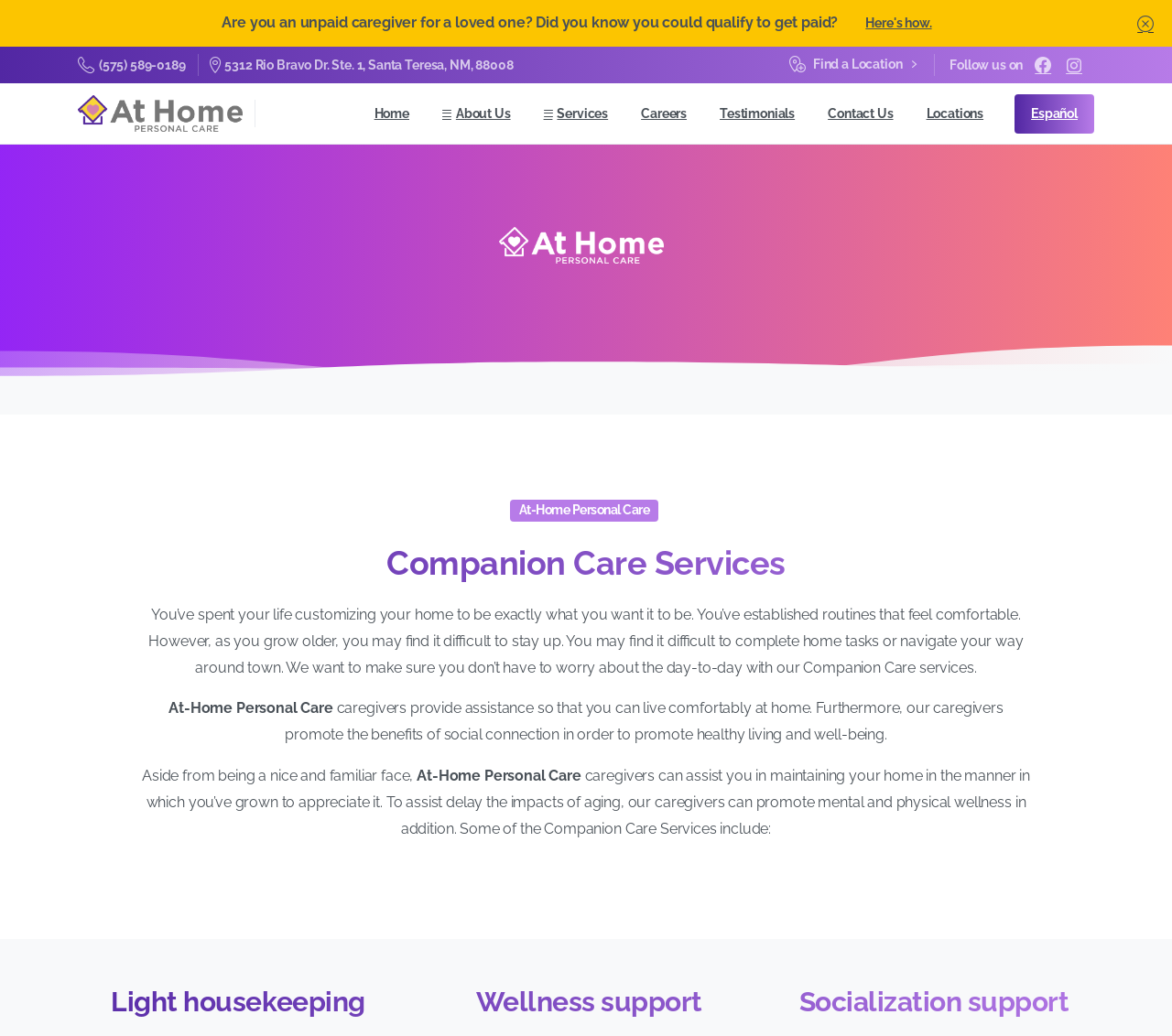Bounding box coordinates are specified in the format (top-left x, top-left y, bottom-right x, bottom-right y). All values are floating point numbers bounded between 0 and 1. Please provide the bounding box coordinate of the region this sentence describes: alt="At Home Personal Care"

[0.066, 0.088, 0.207, 0.132]